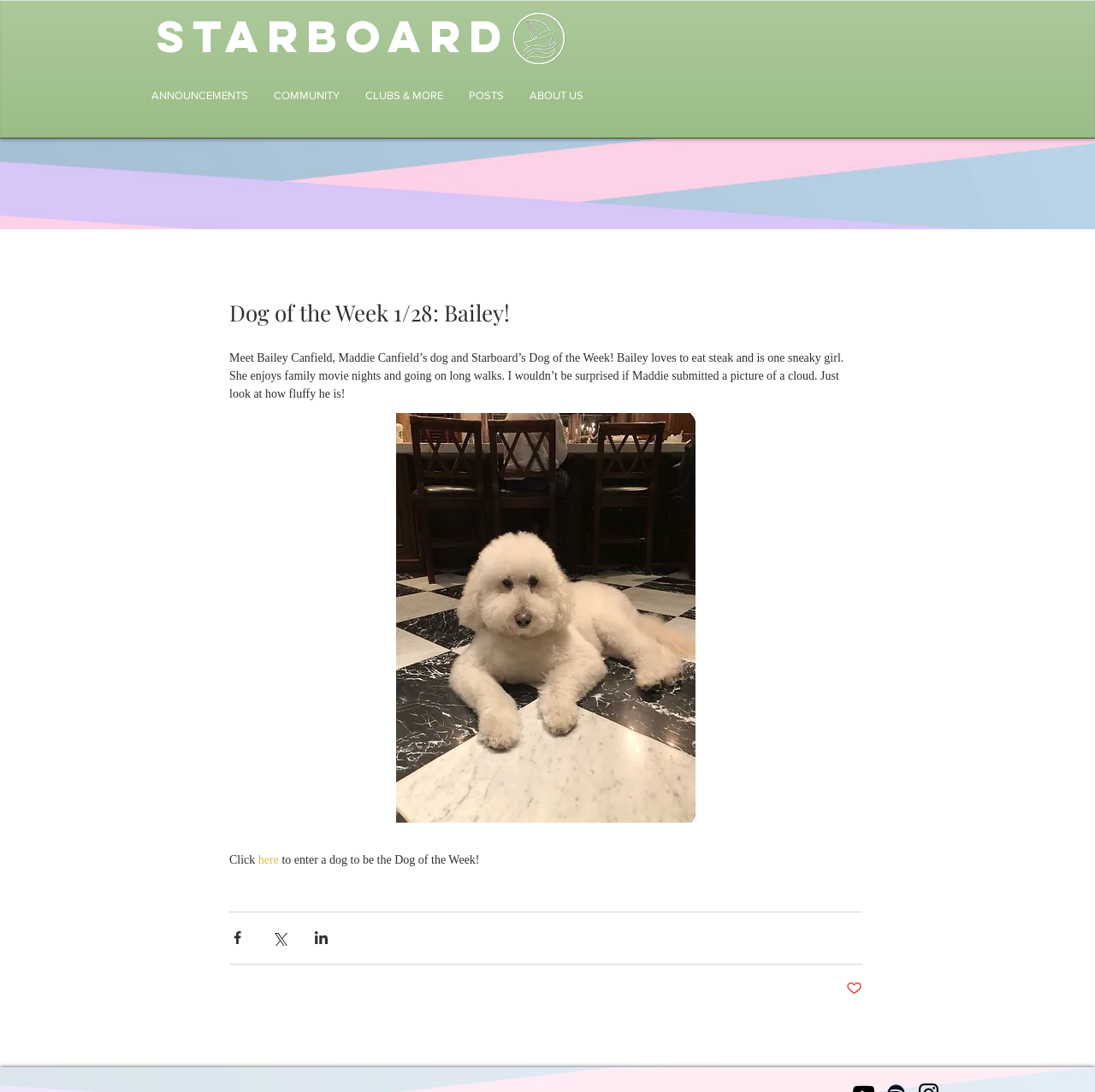Show the bounding box coordinates of the region that should be clicked to follow the instruction: "Like the post."

[0.773, 0.897, 0.788, 0.914]